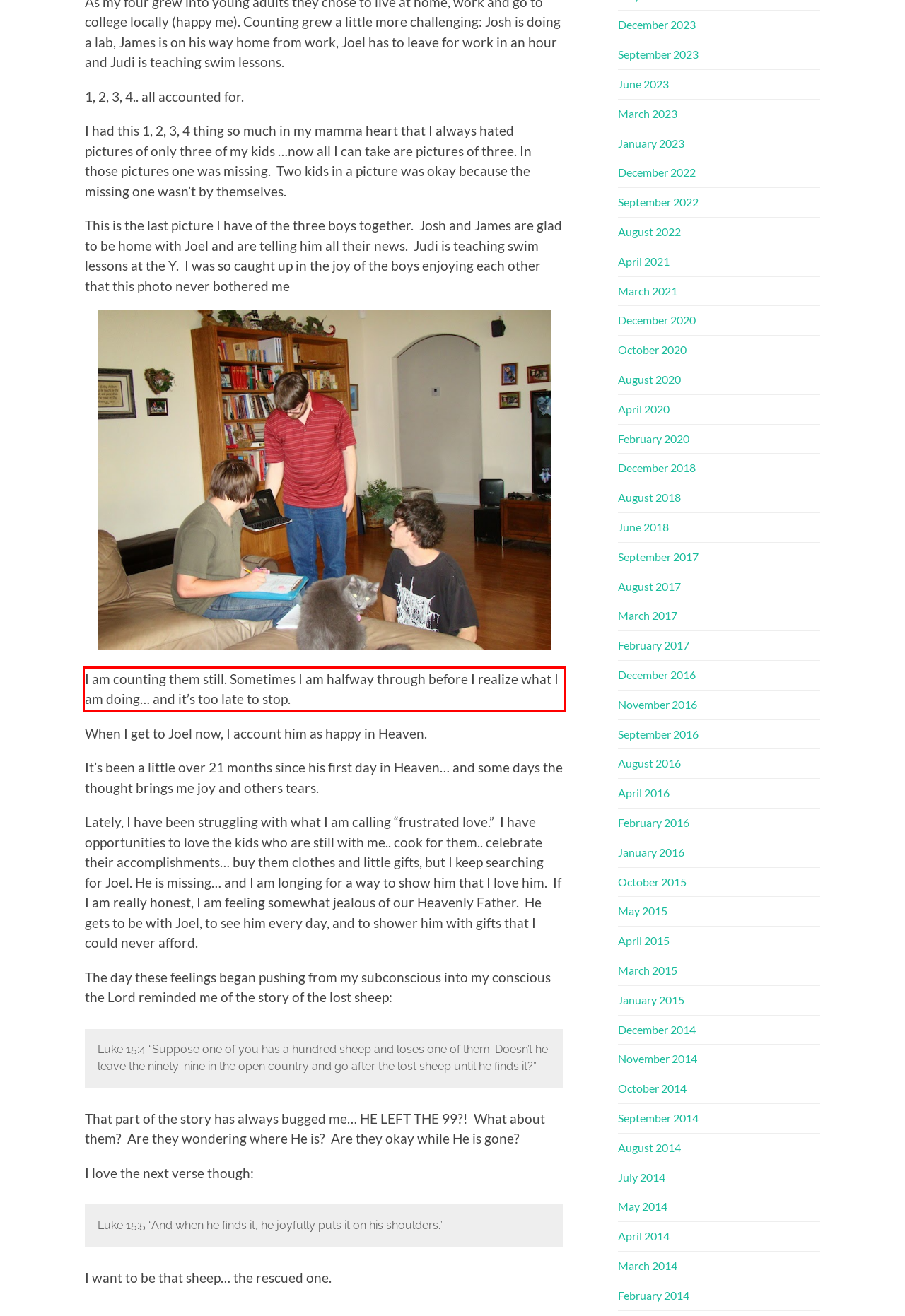Look at the screenshot of the webpage, locate the red rectangle bounding box, and generate the text content that it contains.

I am counting them still. Sometimes I am halfway through before I realize what I am doing… and it’s too late to stop.